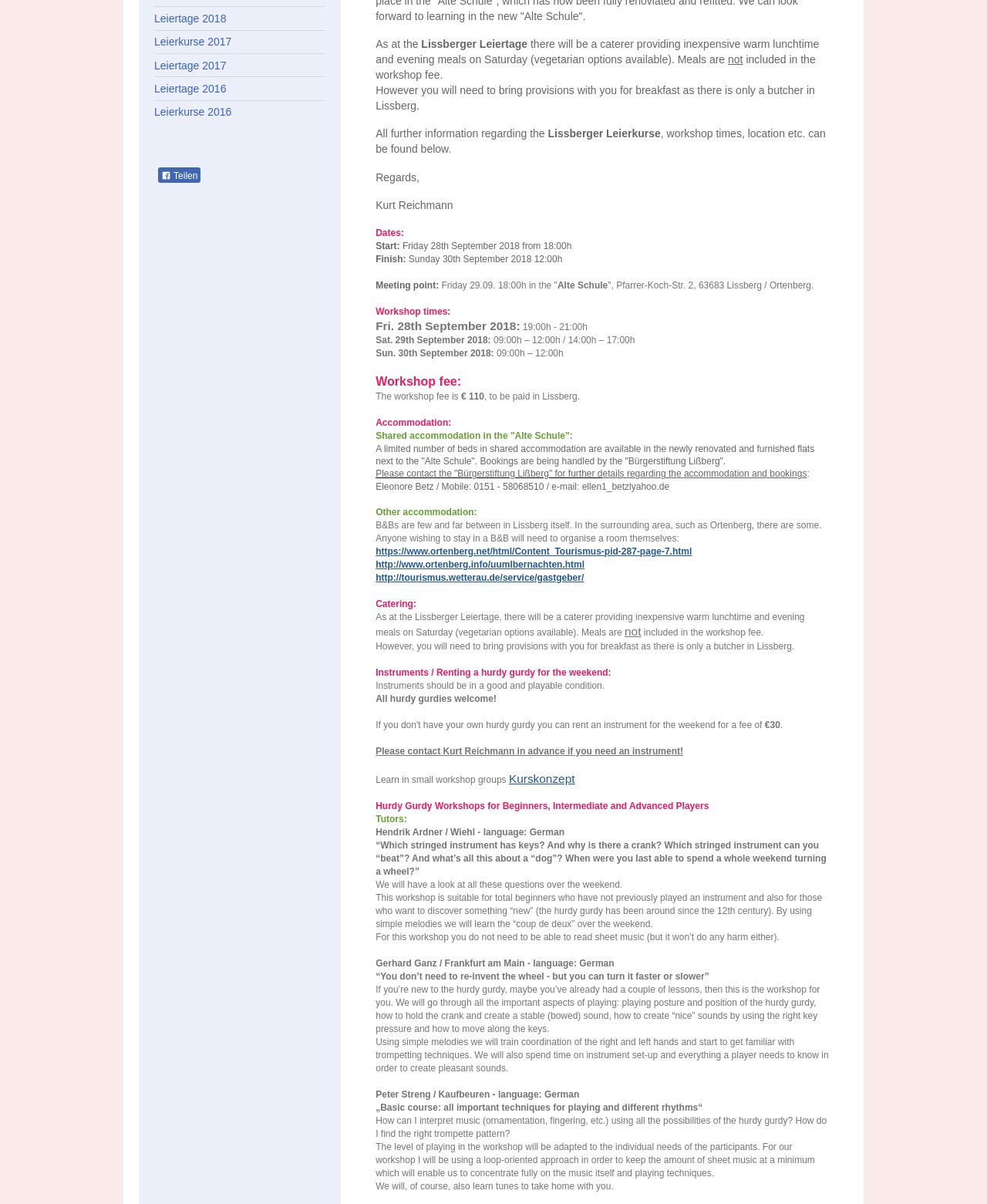Using the webpage screenshot, find the UI element described by name="submit" value="Submit". Provide the bounding box coordinates in the format (top-left x, top-left y, bottom-right x, bottom-right y), ensuring all values are floating point numbers between 0 and 1.

None